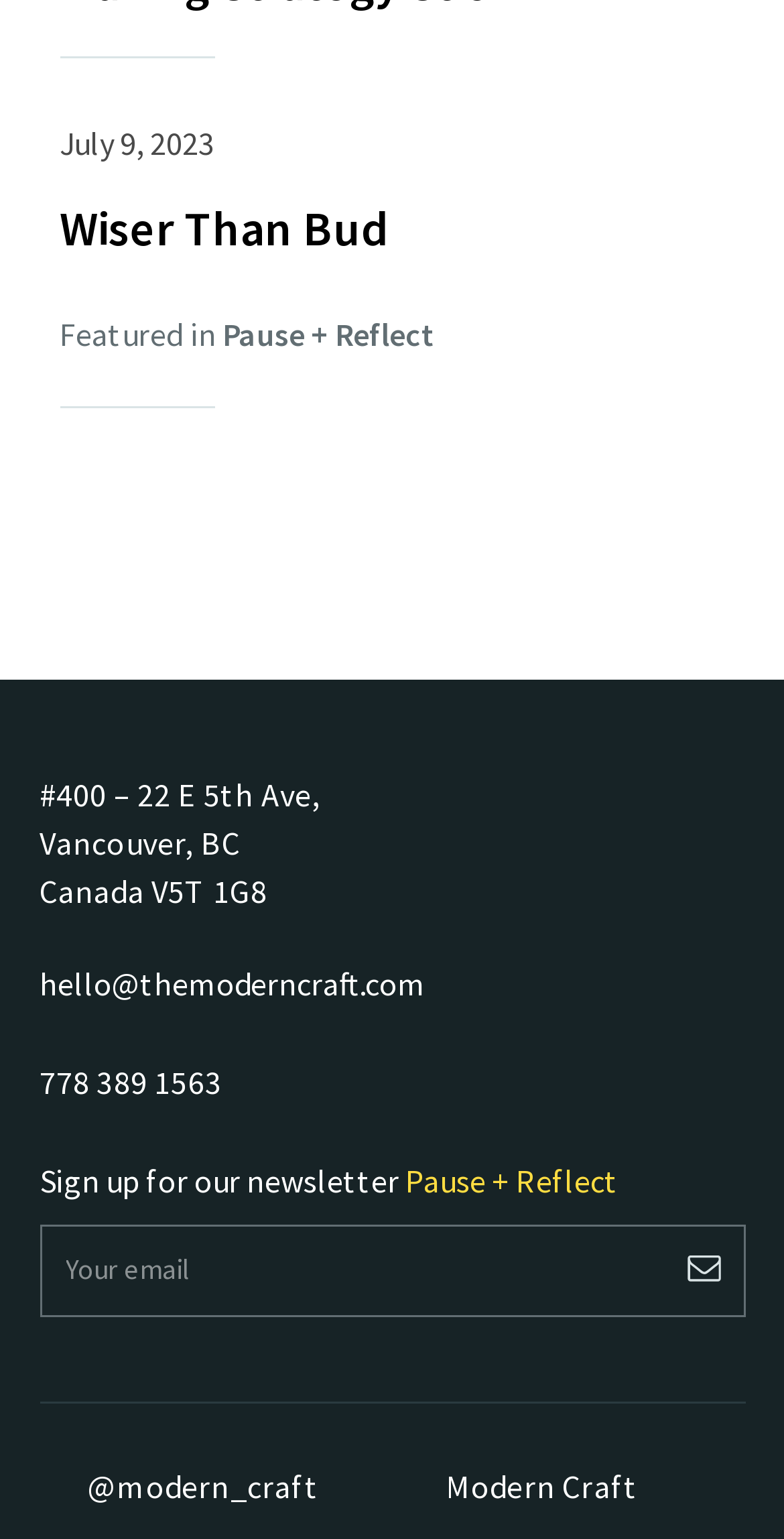Find the bounding box coordinates for the area that must be clicked to perform this action: "Visit the Pause + Reflect page".

[0.283, 0.204, 0.555, 0.23]